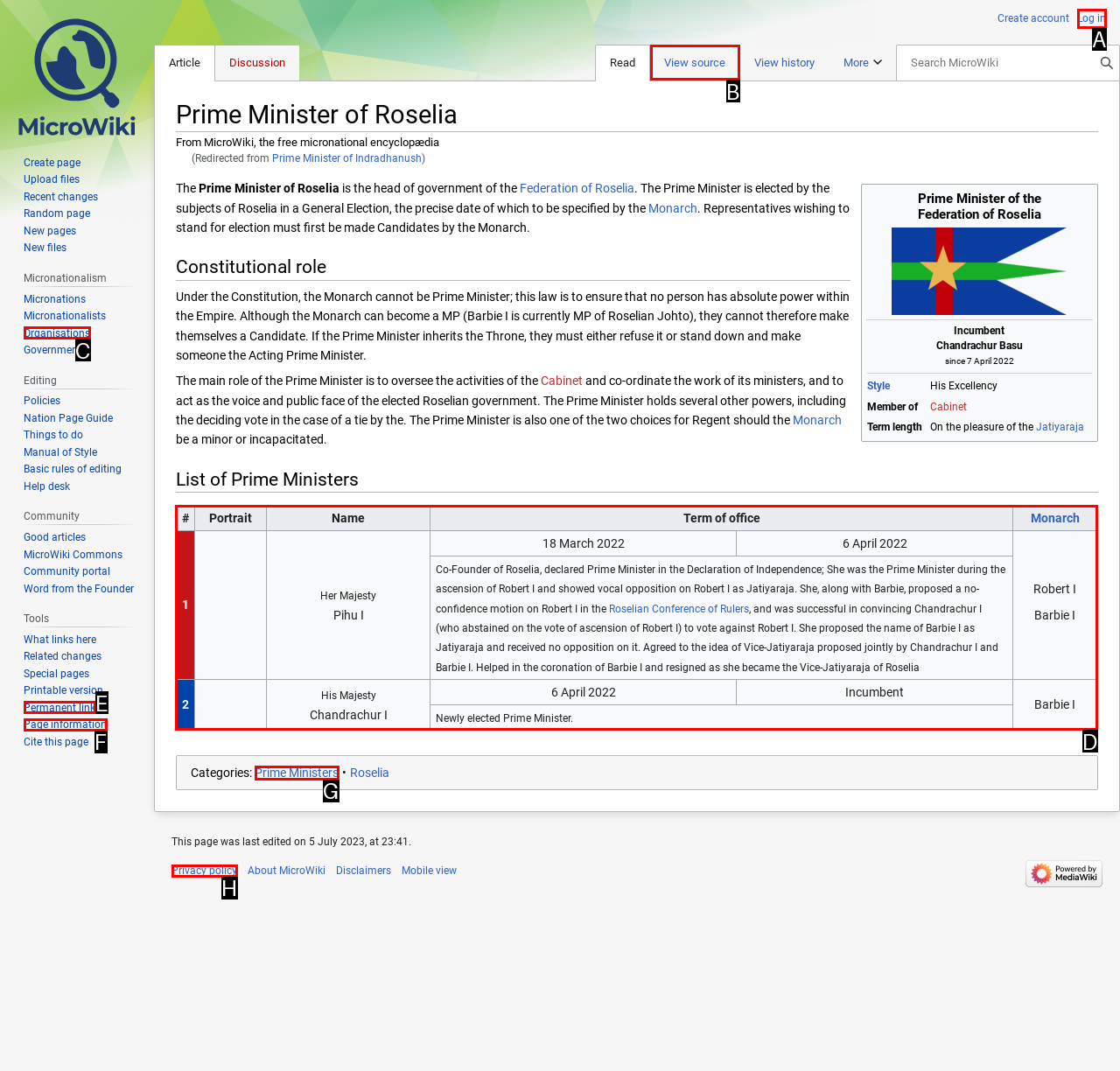Choose the letter of the element that should be clicked to complete the task: View the list of Prime Ministers
Answer with the letter from the possible choices.

D